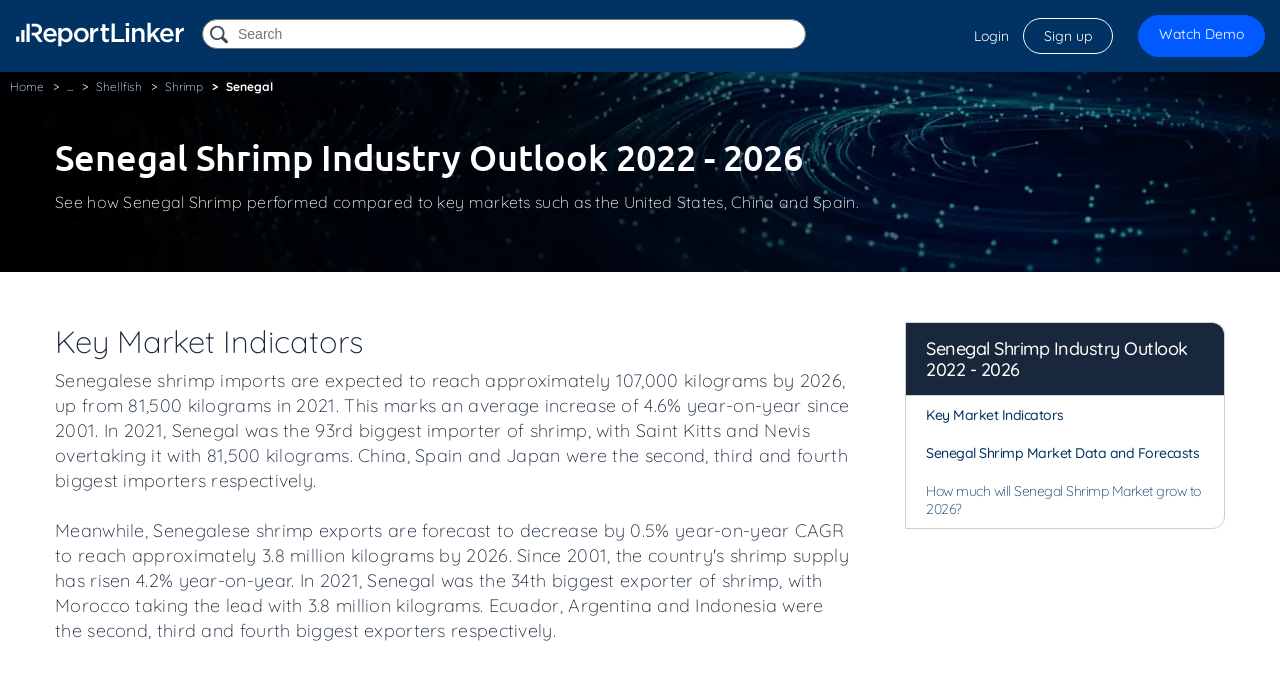Kindly determine the bounding box coordinates of the area that needs to be clicked to fulfill this instruction: "View the gallery".

None